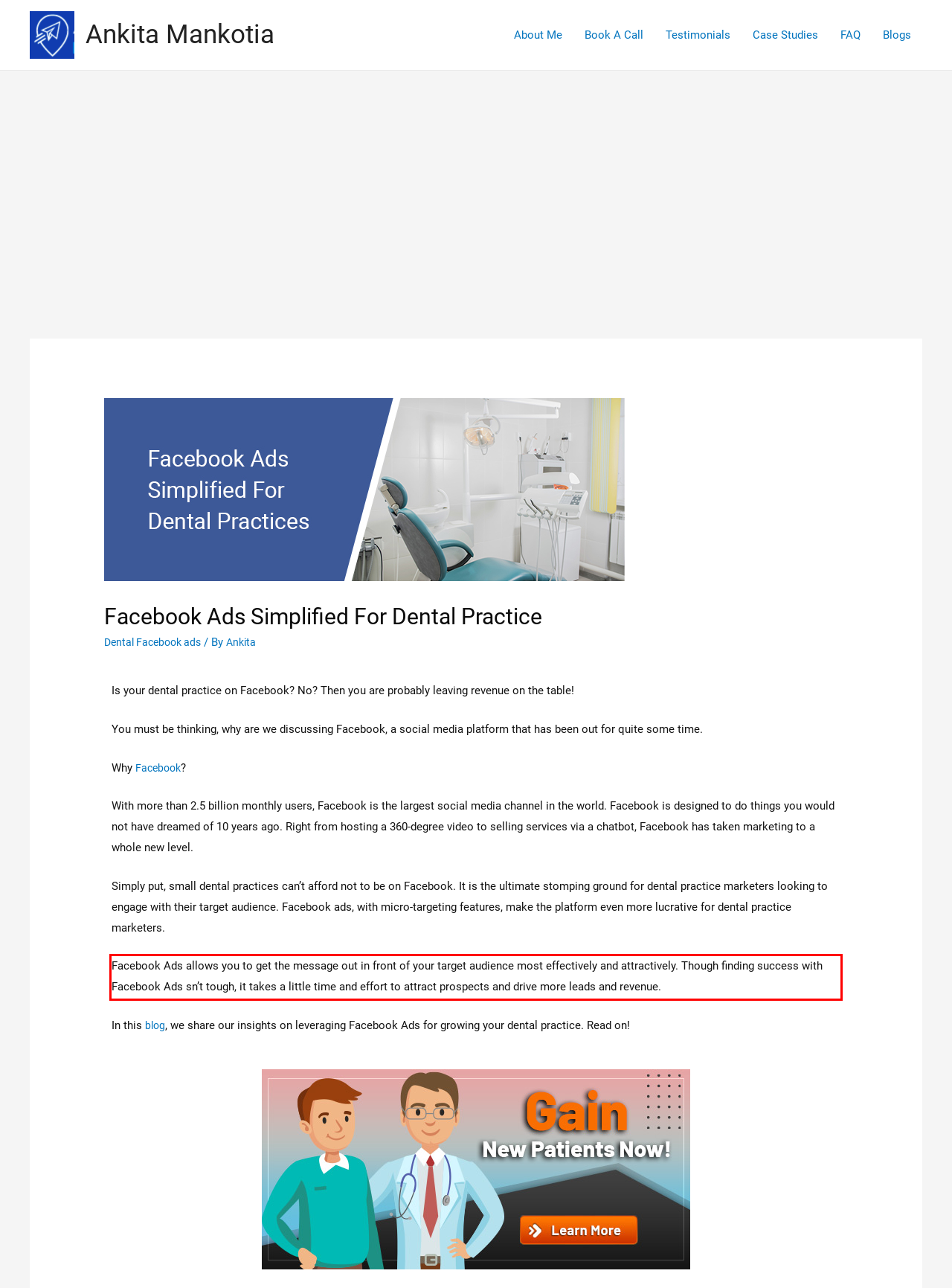With the provided screenshot of a webpage, locate the red bounding box and perform OCR to extract the text content inside it.

Facebook Ads allows you to get the message out in front of your target audience most effectively and attractively. Though finding success with Facebook Ads sn’t tough, it takes a little time and effort to attract prospects and drive more leads and revenue.